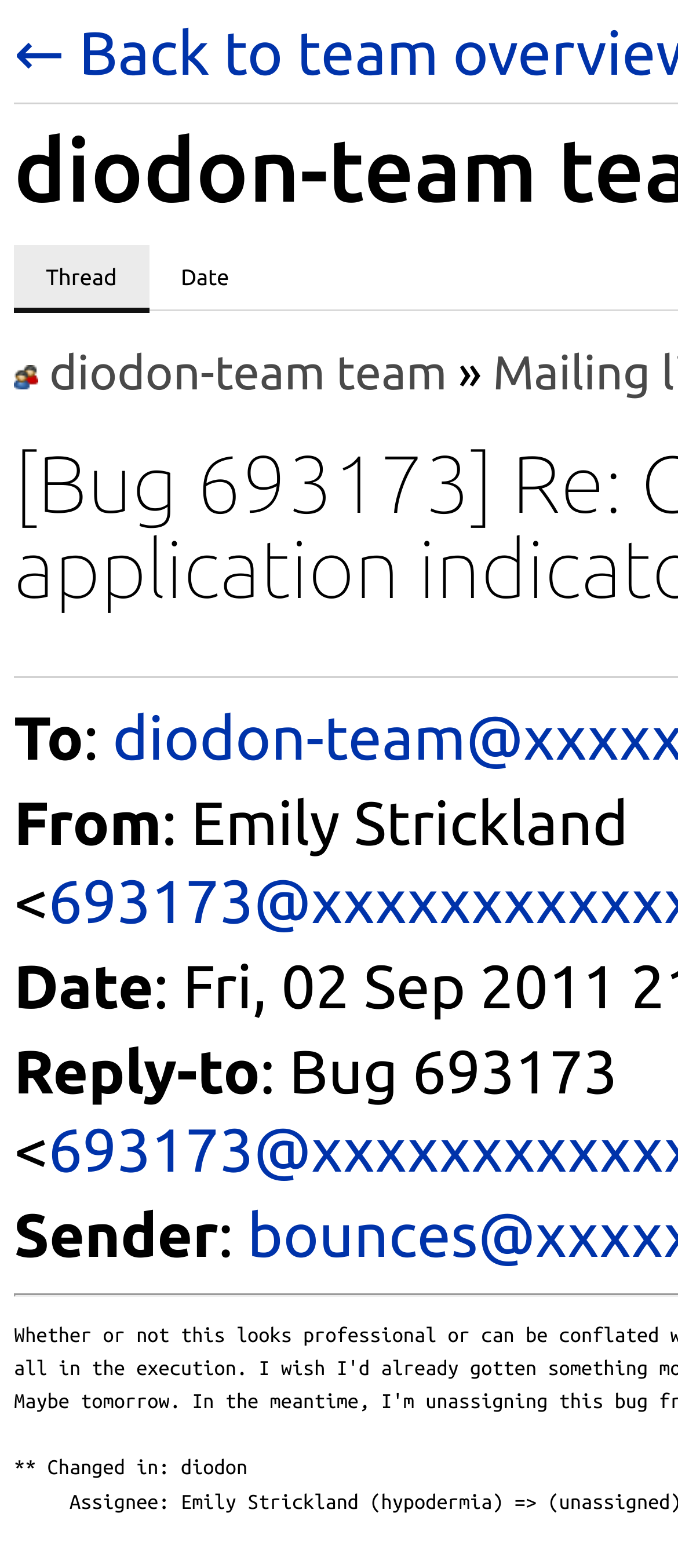Determine the title of the webpage and give its text content.

diodon-team team mailing list archive